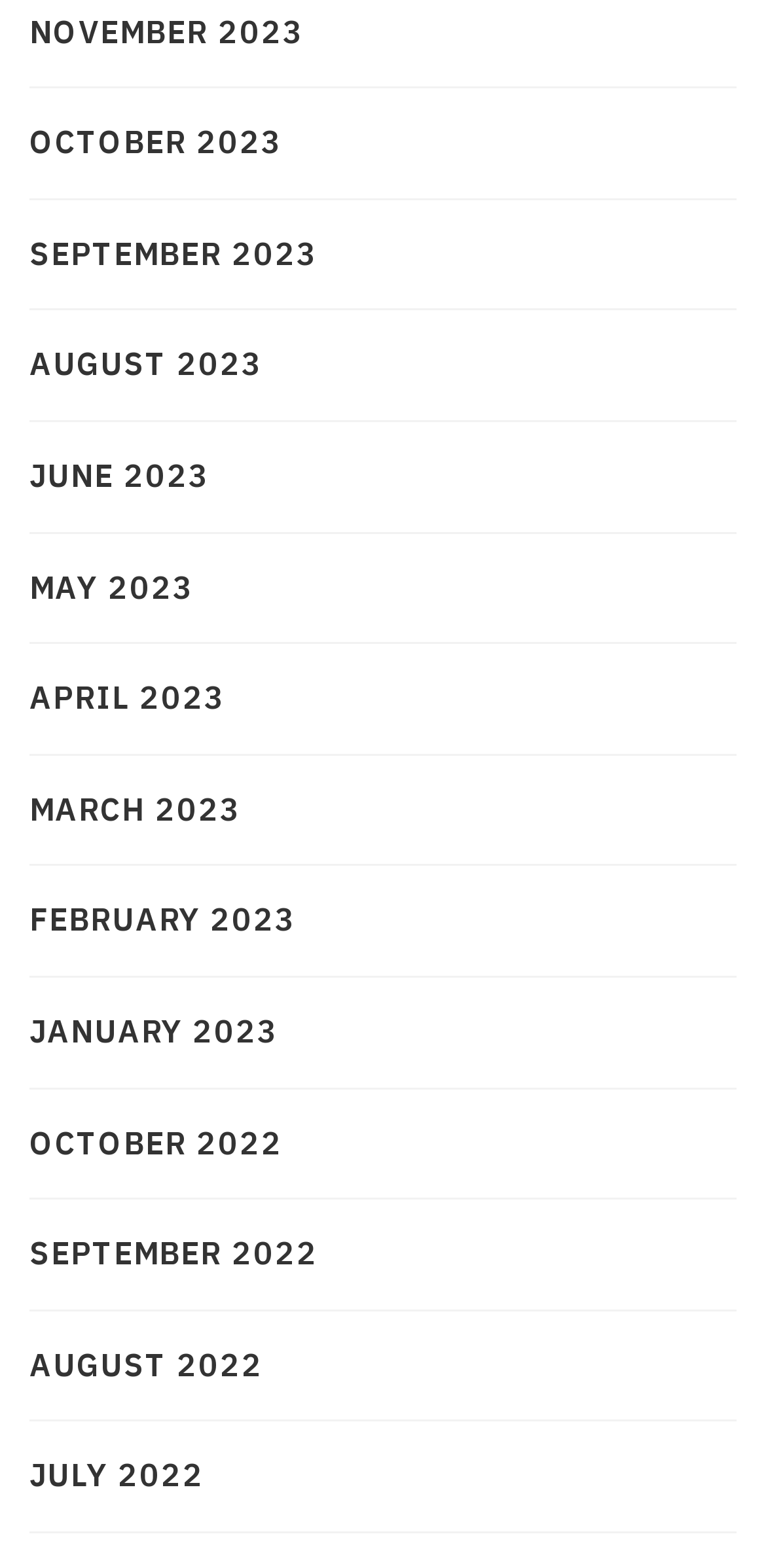Please provide a comprehensive response to the question below by analyzing the image: 
What are the months listed on the webpage?

By examining the links on the webpage, I can see that they are all month names, ranging from October 2022 to November 2023. This suggests that the webpage is listing months, possibly for archival or organizational purposes.